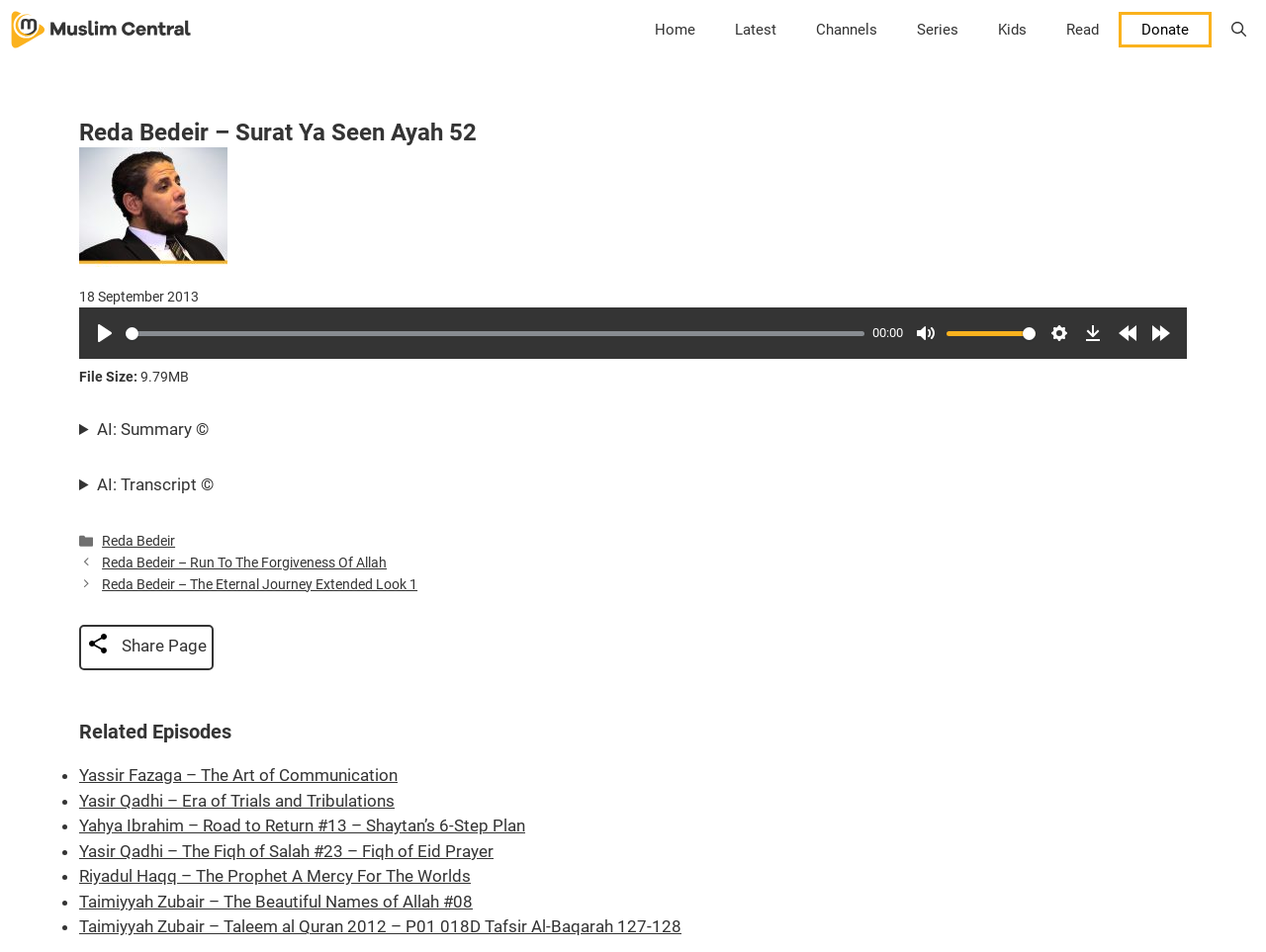Identify the bounding box coordinates of the element to click to follow this instruction: 'Open the search bar'. Ensure the coordinates are four float values between 0 and 1, provided as [left, top, right, bottom].

[0.957, 0.0, 1.0, 0.062]